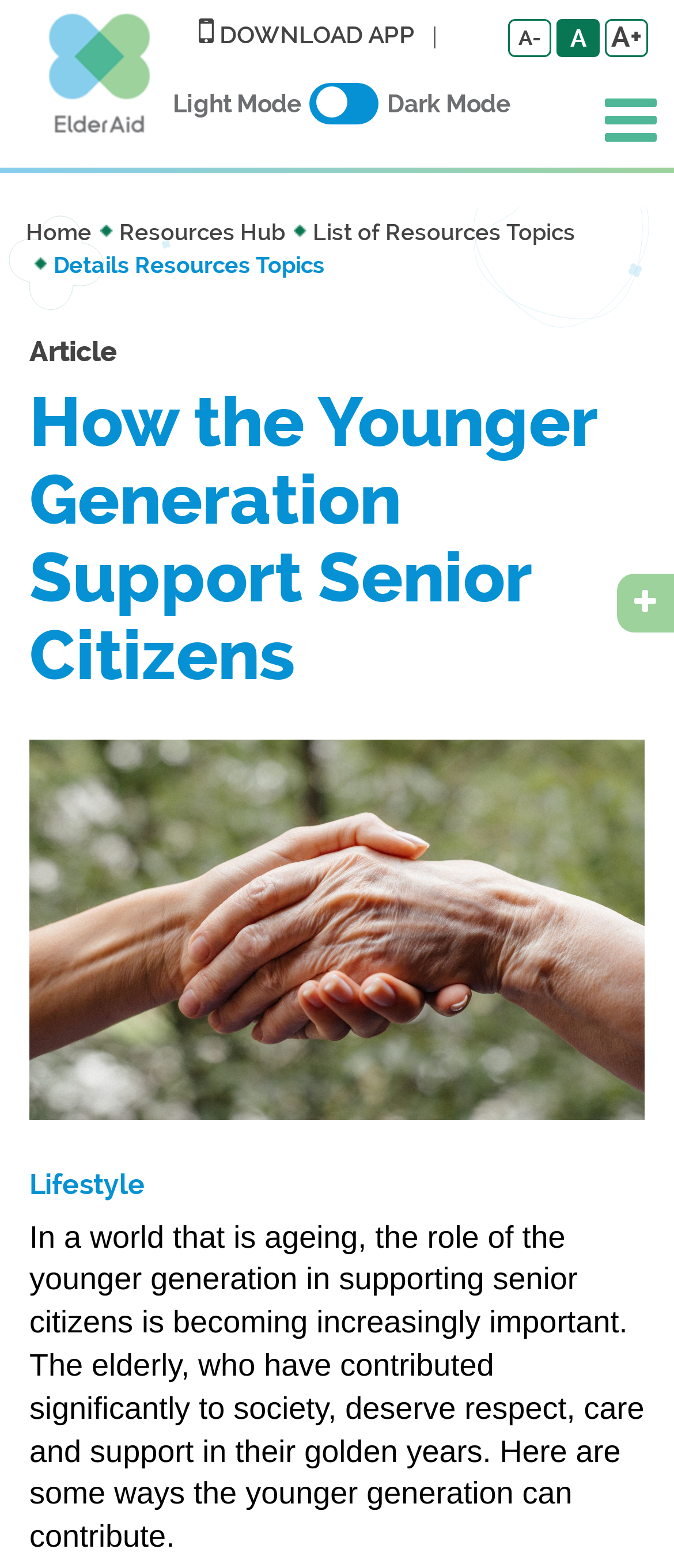How many font size options are available?
Using the visual information, reply with a single word or short phrase.

3